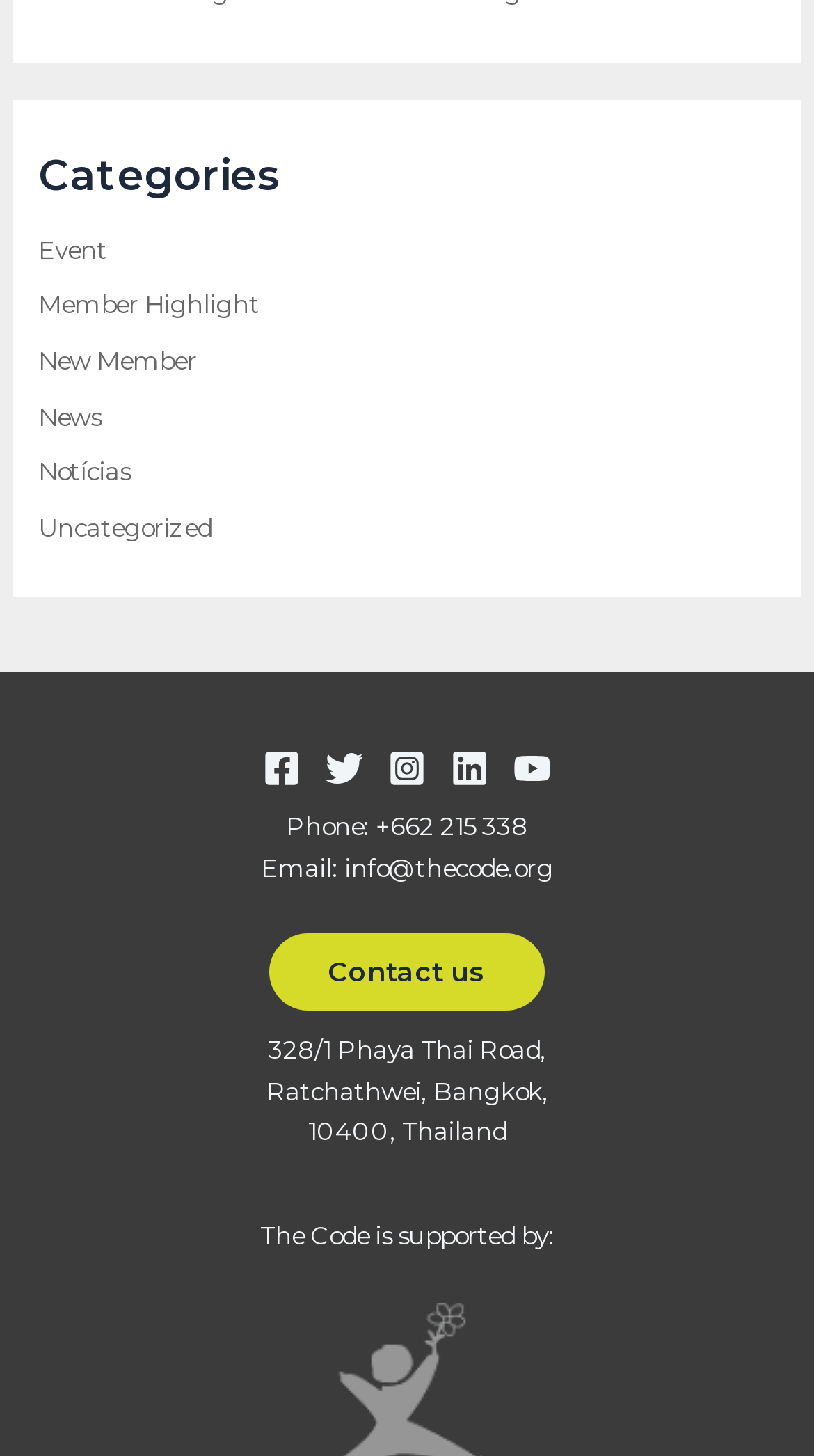Specify the bounding box coordinates for the region that must be clicked to perform the given instruction: "View the News section".

[0.047, 0.276, 0.124, 0.296]